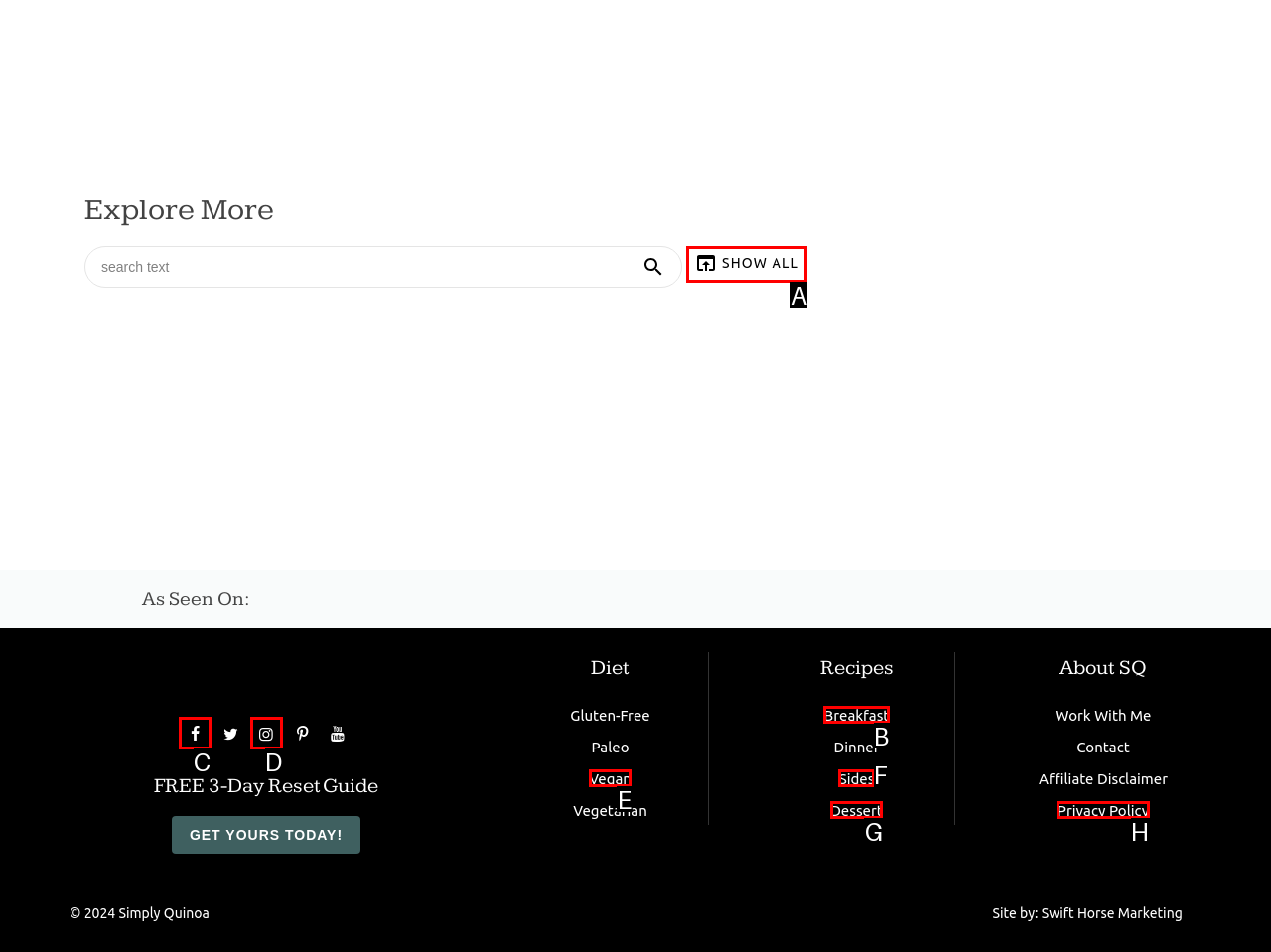Determine the letter of the UI element that will complete the task: Click SHOW ALL
Reply with the corresponding letter.

A